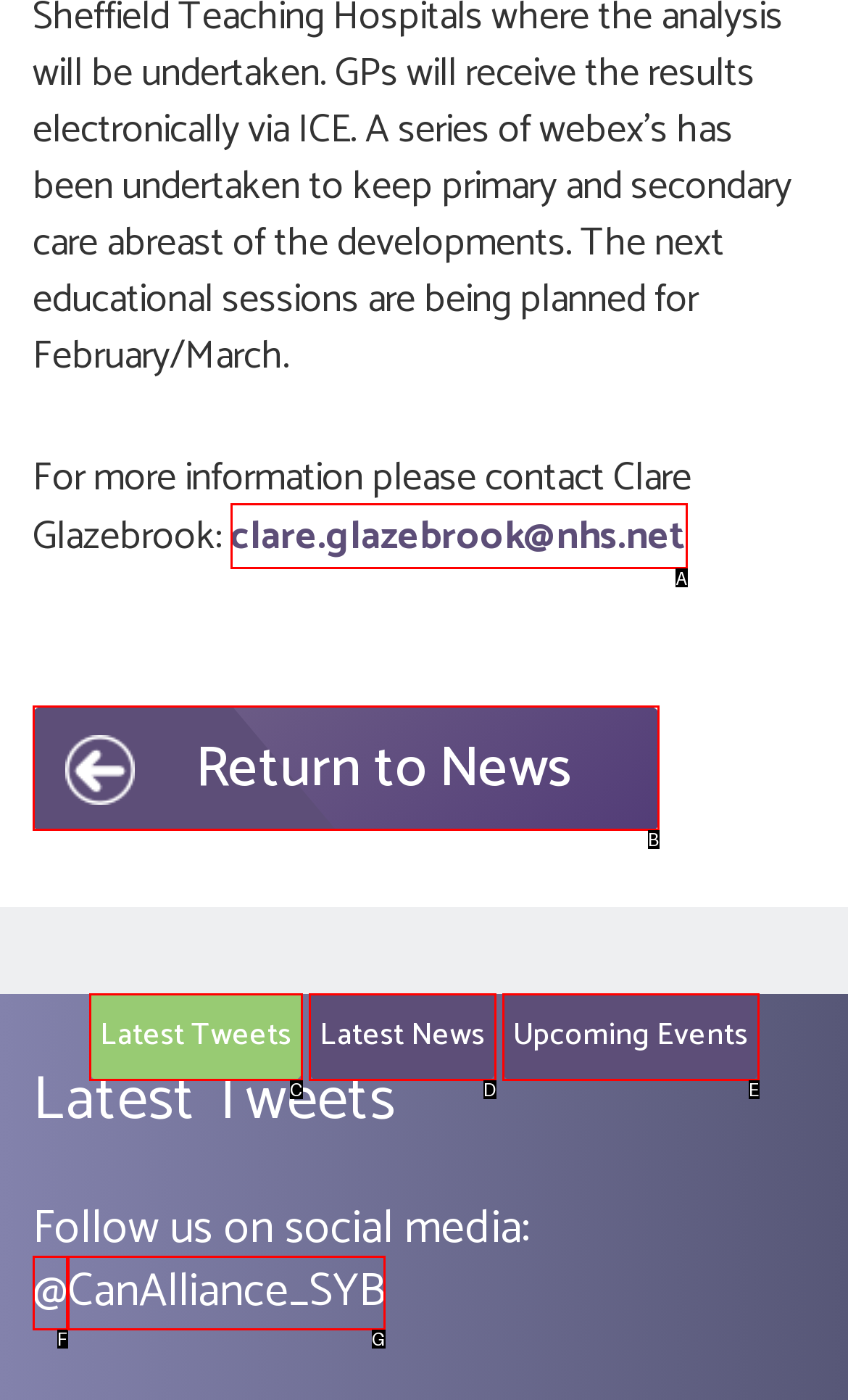Identify the matching UI element based on the description: clare.glazebrook@nhs.net
Reply with the letter from the available choices.

A